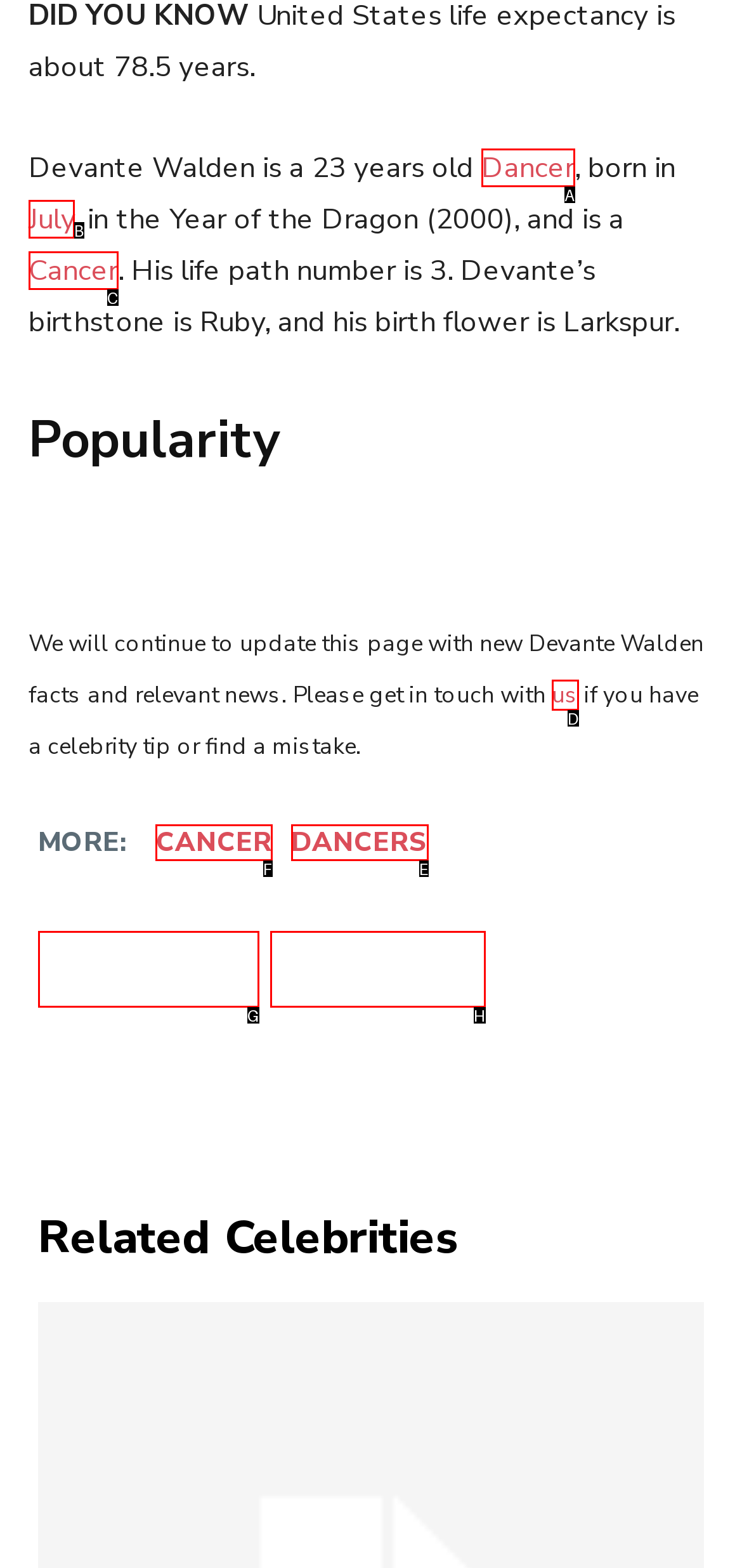Which HTML element should be clicked to complete the task: Explore more about Cancer celebrities? Answer with the letter of the corresponding option.

F